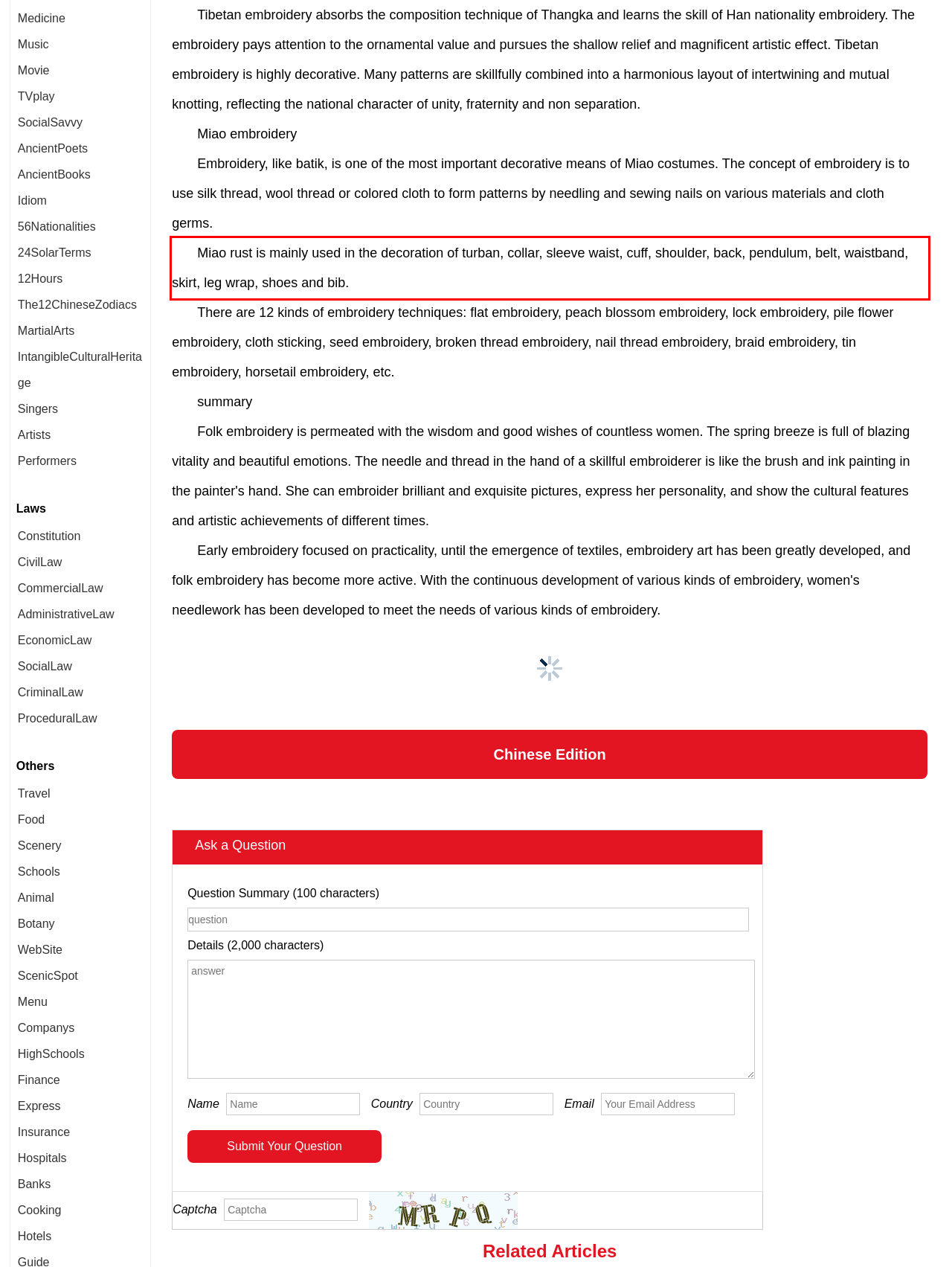Within the screenshot of a webpage, identify the red bounding box and perform OCR to capture the text content it contains.

Miao rust is mainly used in the decoration of turban, collar, sleeve waist, cuff, shoulder, back, pendulum, belt, waistband, skirt, leg wrap, shoes and bib.